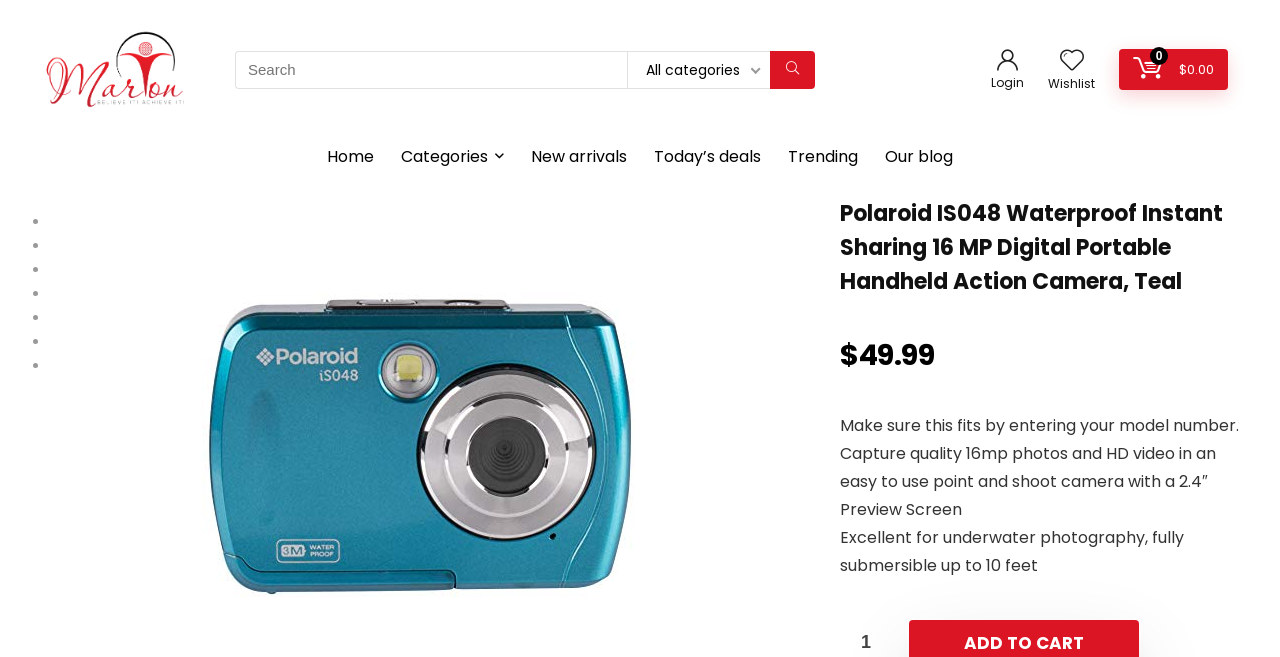Refer to the image and answer the question with as much detail as possible: What is the purpose of the camera?

I found the purpose of the camera by reading the product description, which mentions that it can 'Capture quality 16mp photos and HD video'. This is located in the middle of the product description.